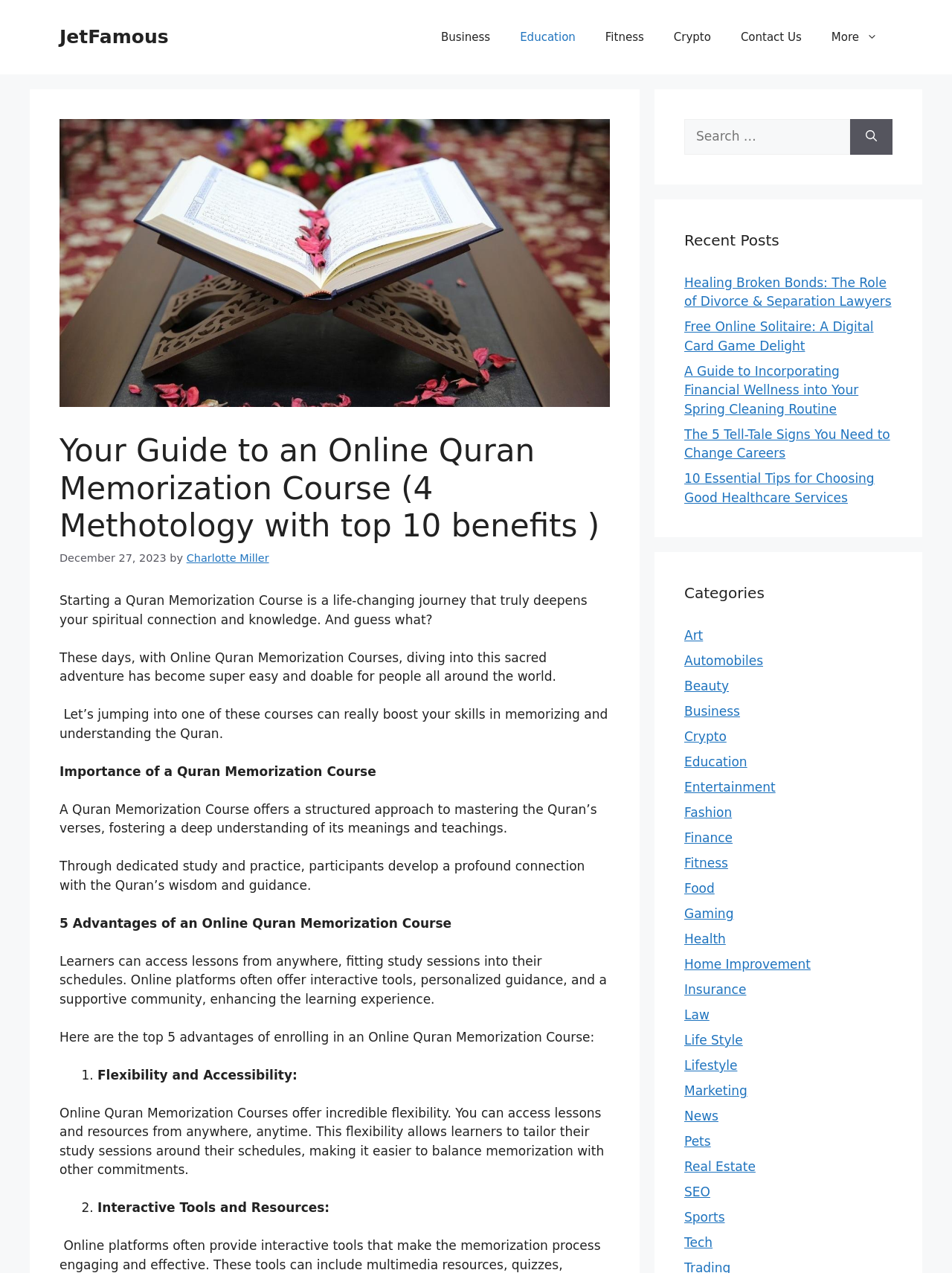What is the date of the article?
Look at the image and provide a detailed response to the question.

The date of the article can be found by looking at the header section of the webpage, where the date 'December 27, 2023' is mentioned.